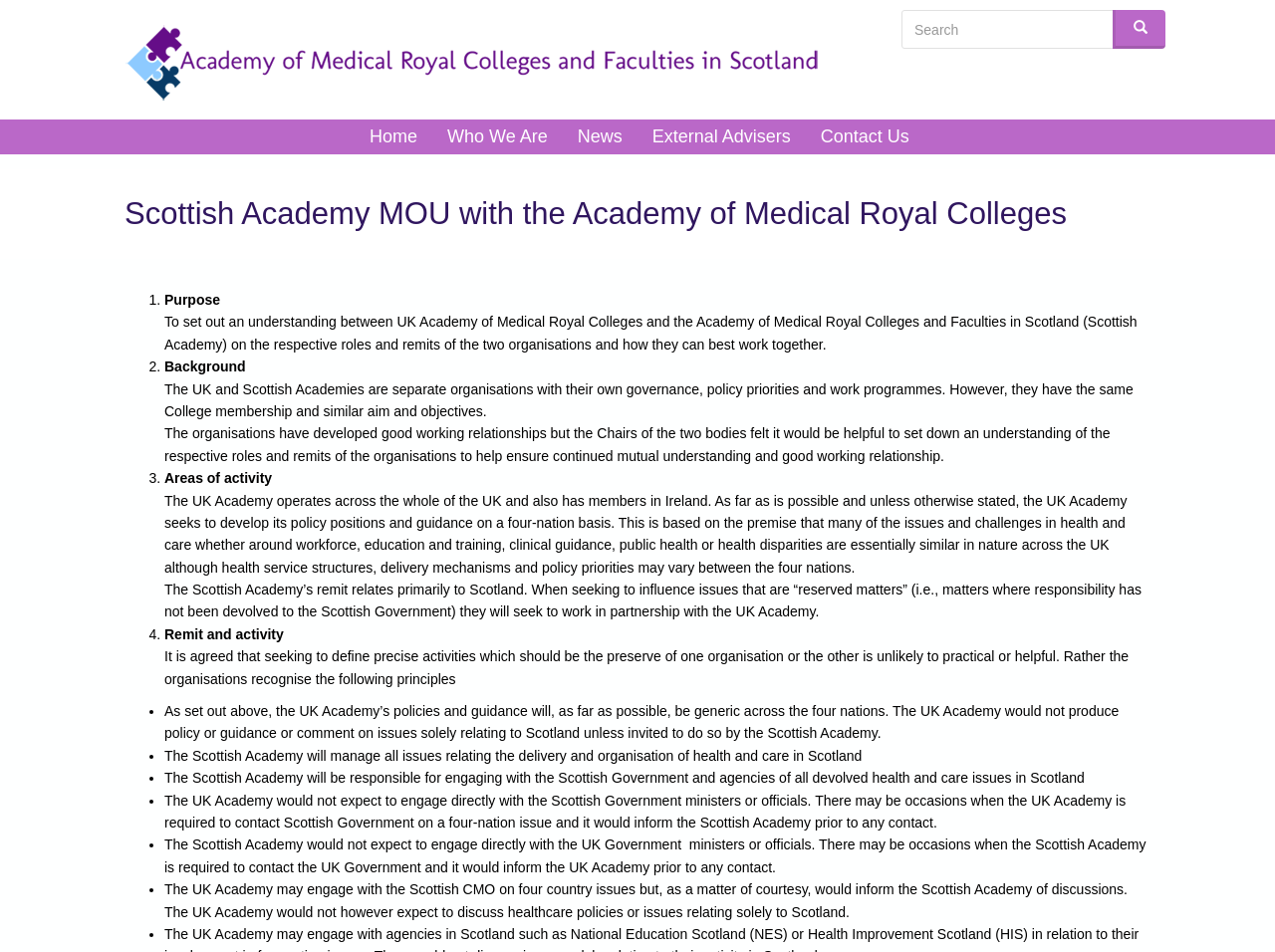Give a short answer to this question using one word or a phrase:
What is the UK Academy's policy approach?

Generic across four nations